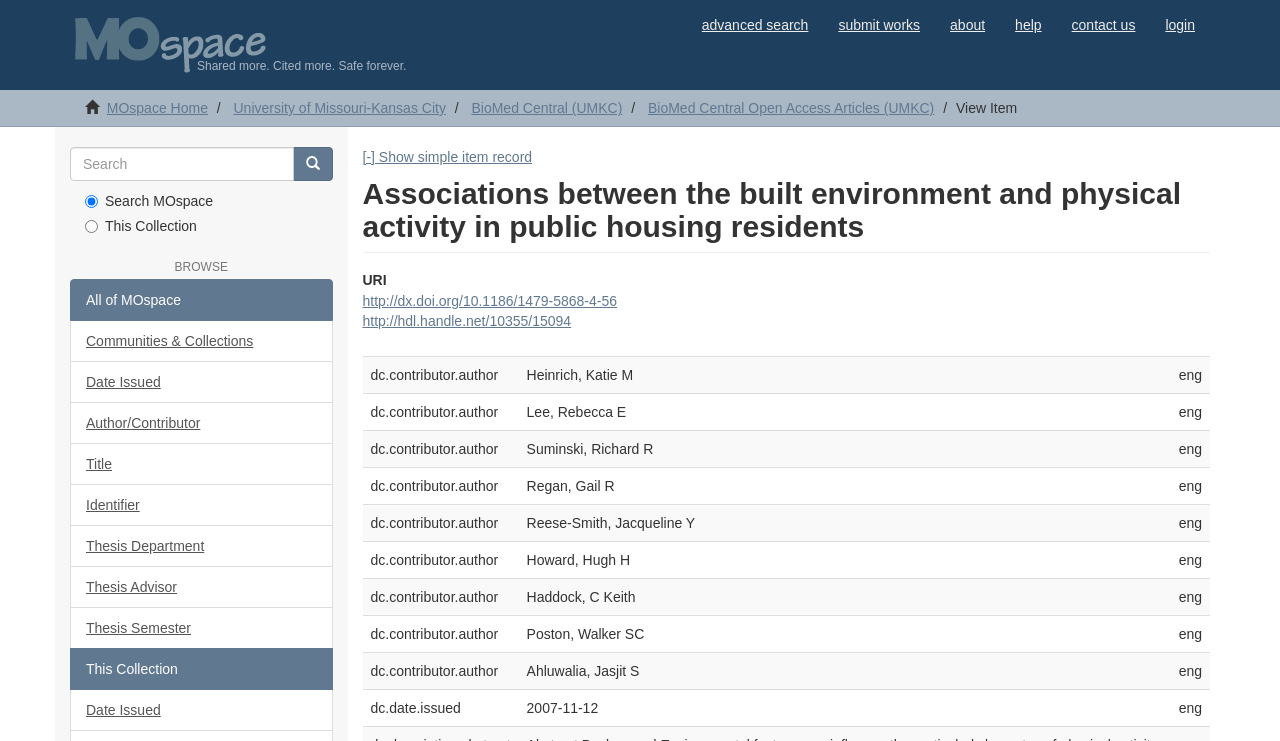Could you highlight the region that needs to be clicked to execute the instruction: "View article about Senate Begins Screening Of Buhari’s Ministerial Nominees"?

None